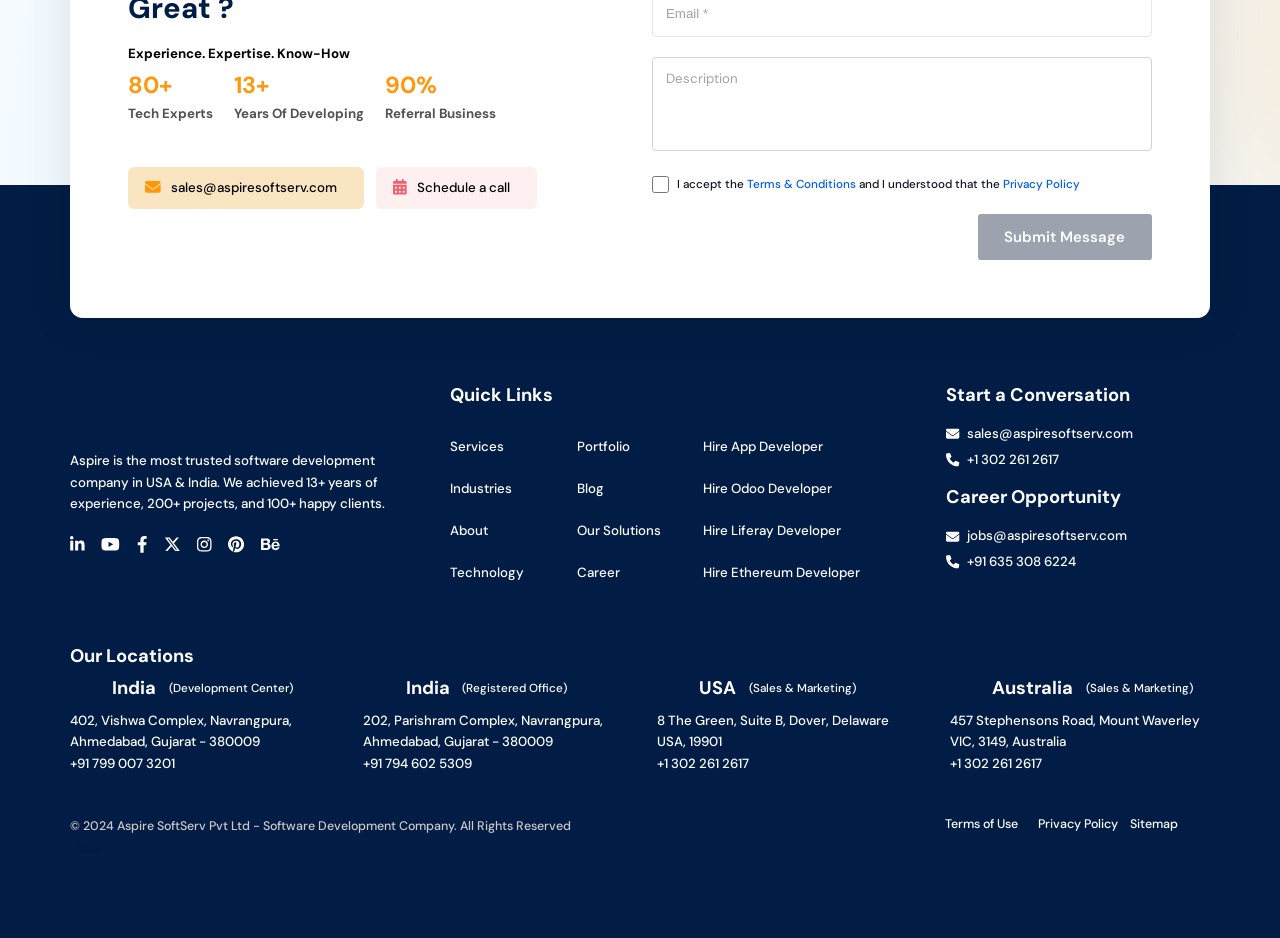Find the bounding box of the UI element described as follows: "Our Solutions".

[0.451, 0.555, 0.549, 0.582]